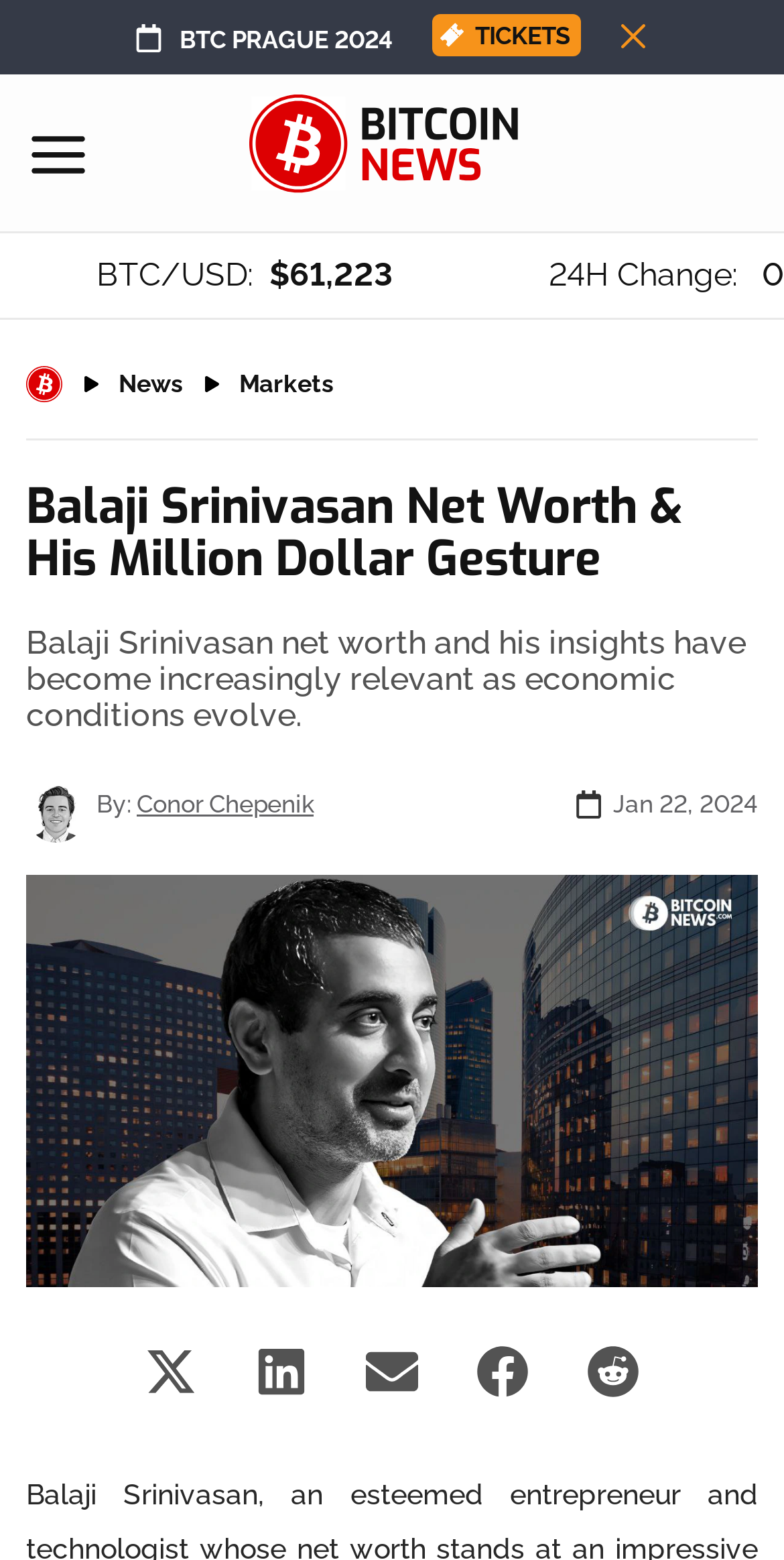Locate and extract the text of the main heading on the webpage.

Balaji Srinivasan Net Worth & His Million Dollar Gesture